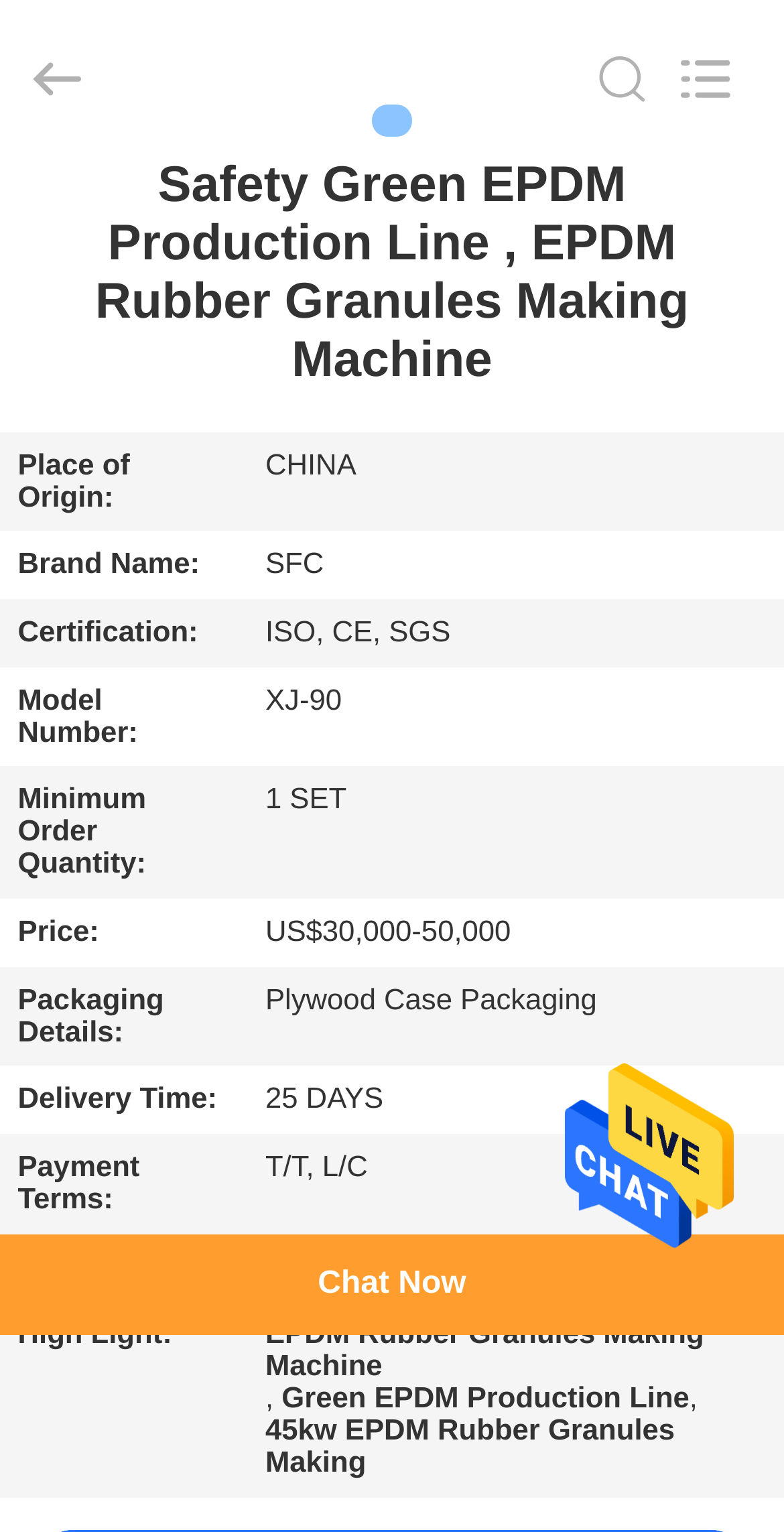Locate the bounding box of the UI element based on this description: "Chat Now". Provide four float numbers between 0 and 1 as [left, top, right, bottom].

[0.0, 0.806, 1.0, 0.871]